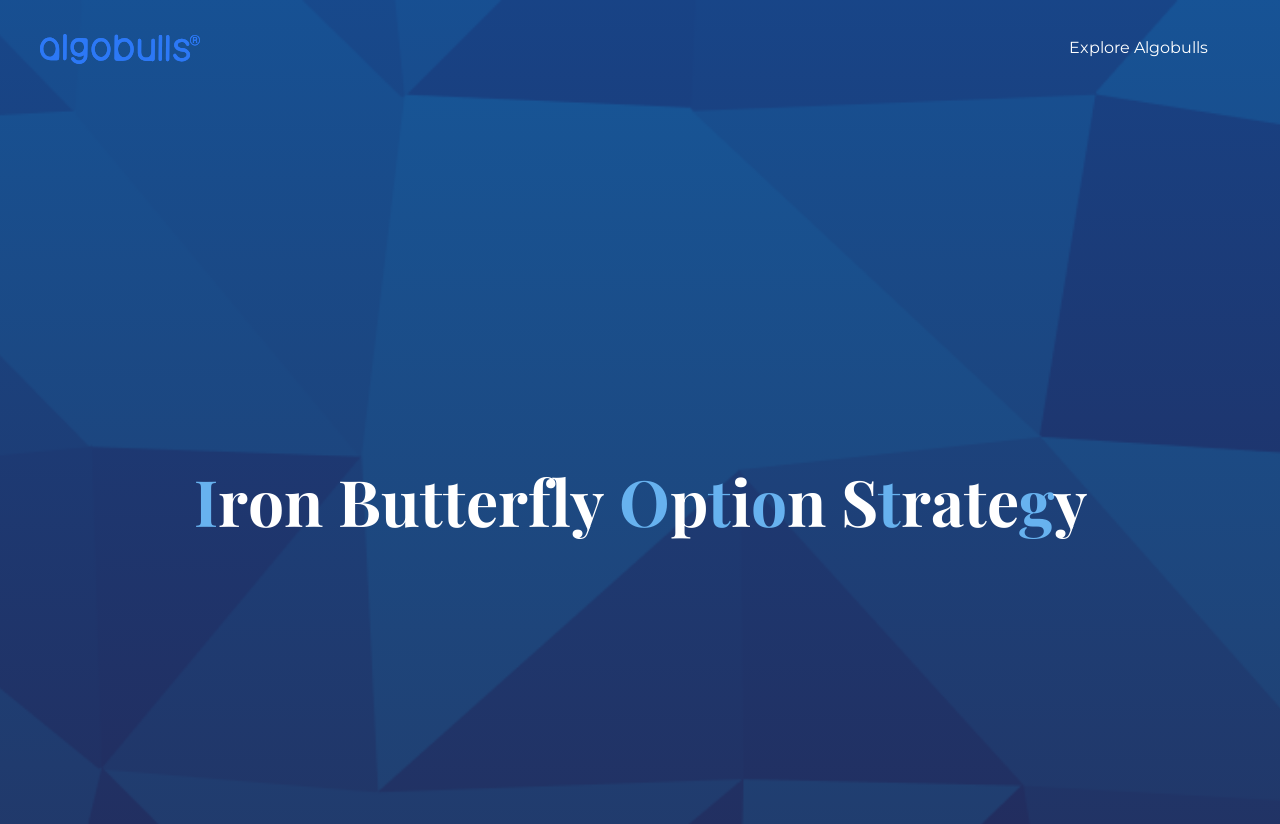How many words are in the main content?
Examine the image and give a concise answer in one word or a short phrase.

5